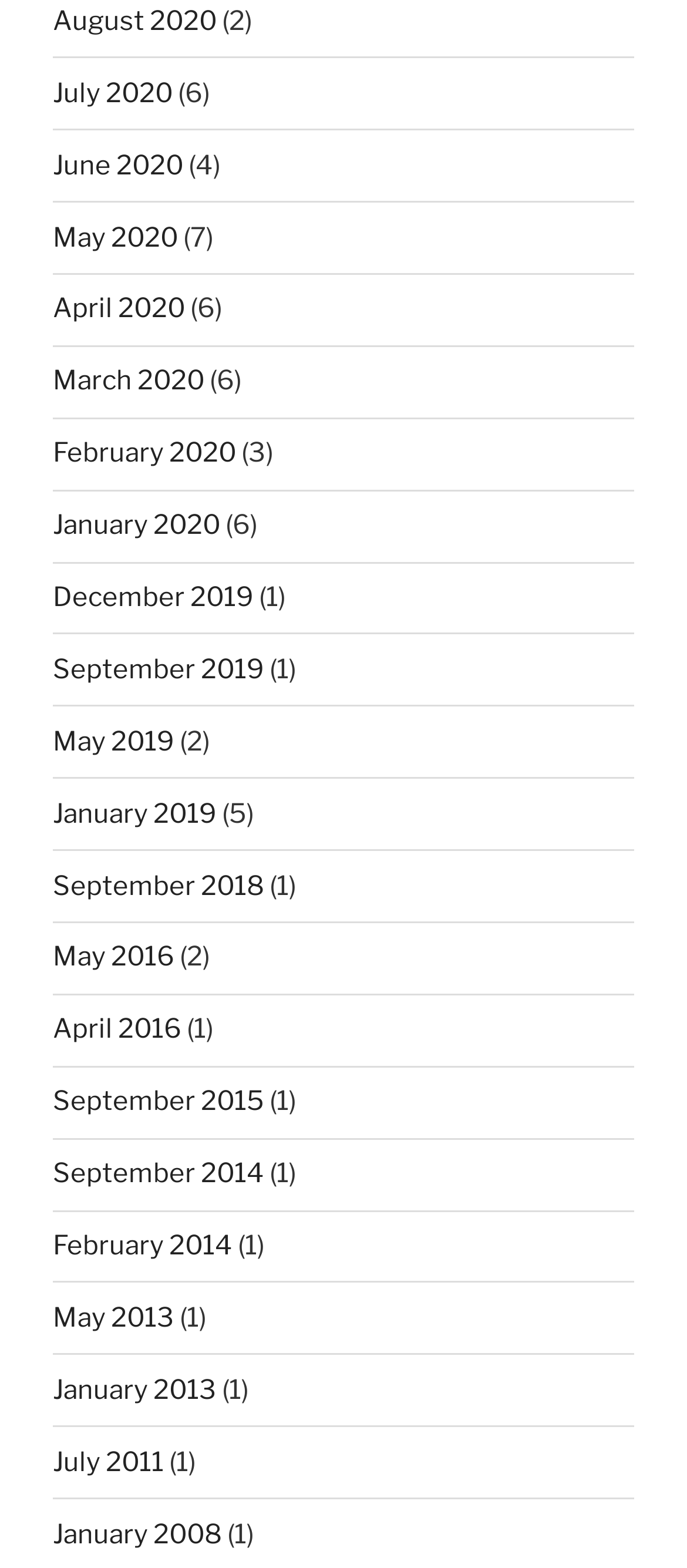Find the bounding box coordinates of the element's region that should be clicked in order to follow the given instruction: "View June 2020". The coordinates should consist of four float numbers between 0 and 1, i.e., [left, top, right, bottom].

[0.077, 0.095, 0.267, 0.115]